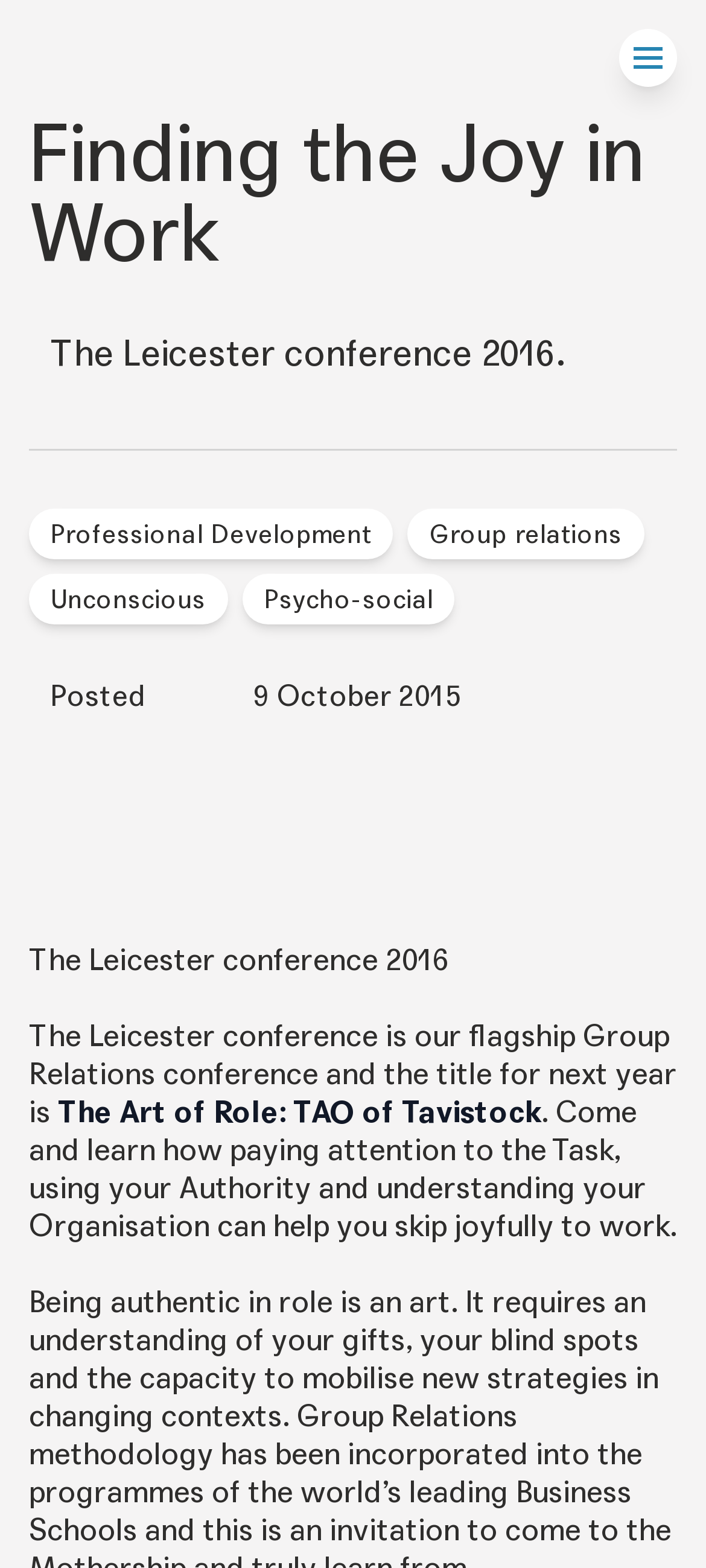Please provide a brief answer to the question using only one word or phrase: 
What is the organization hosting the Leicester conference?

The Tavistock Institute of Human Relations